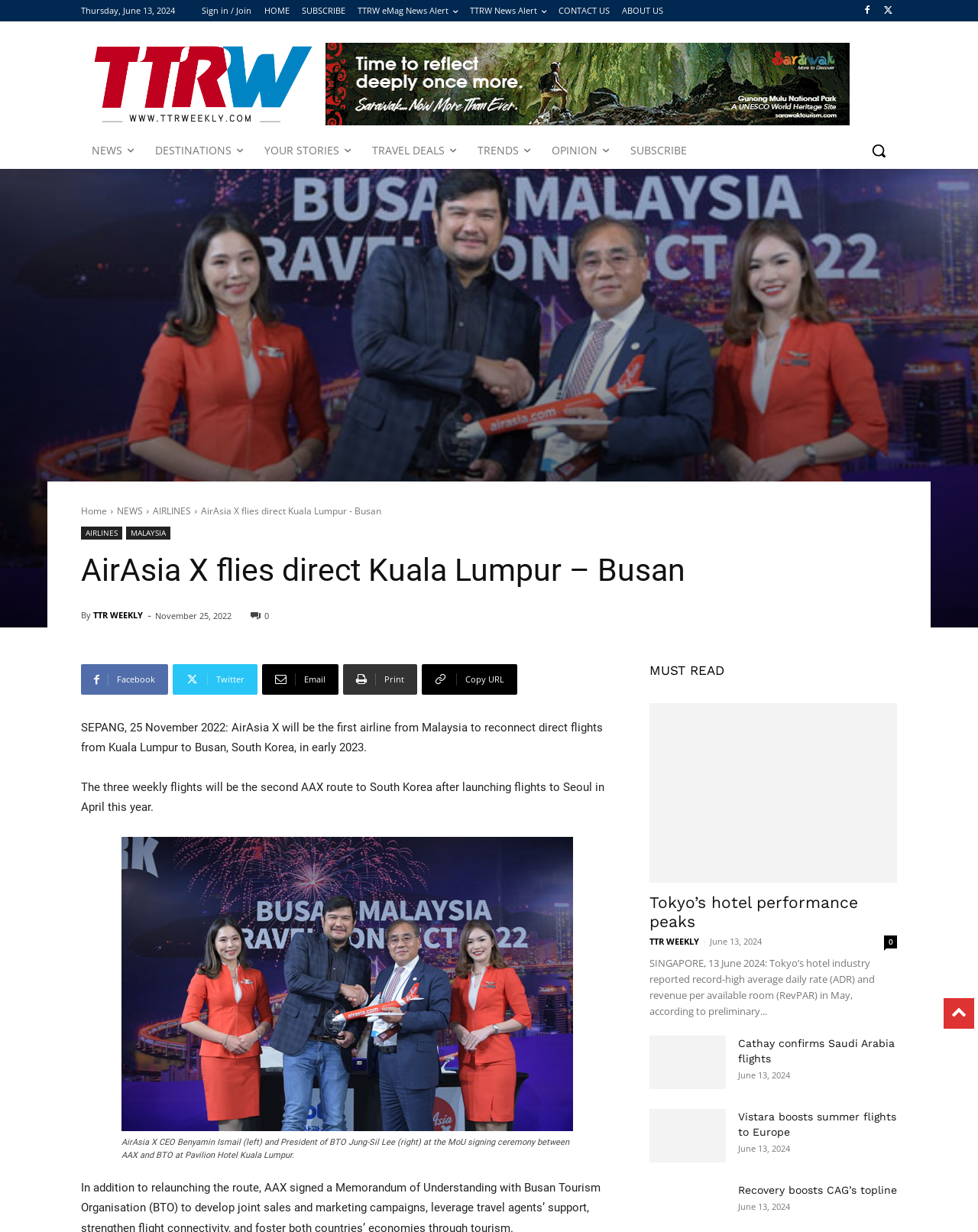Extract the main headline from the webpage and generate its text.

AirAsia X flies direct Kuala Lumpur – Busan